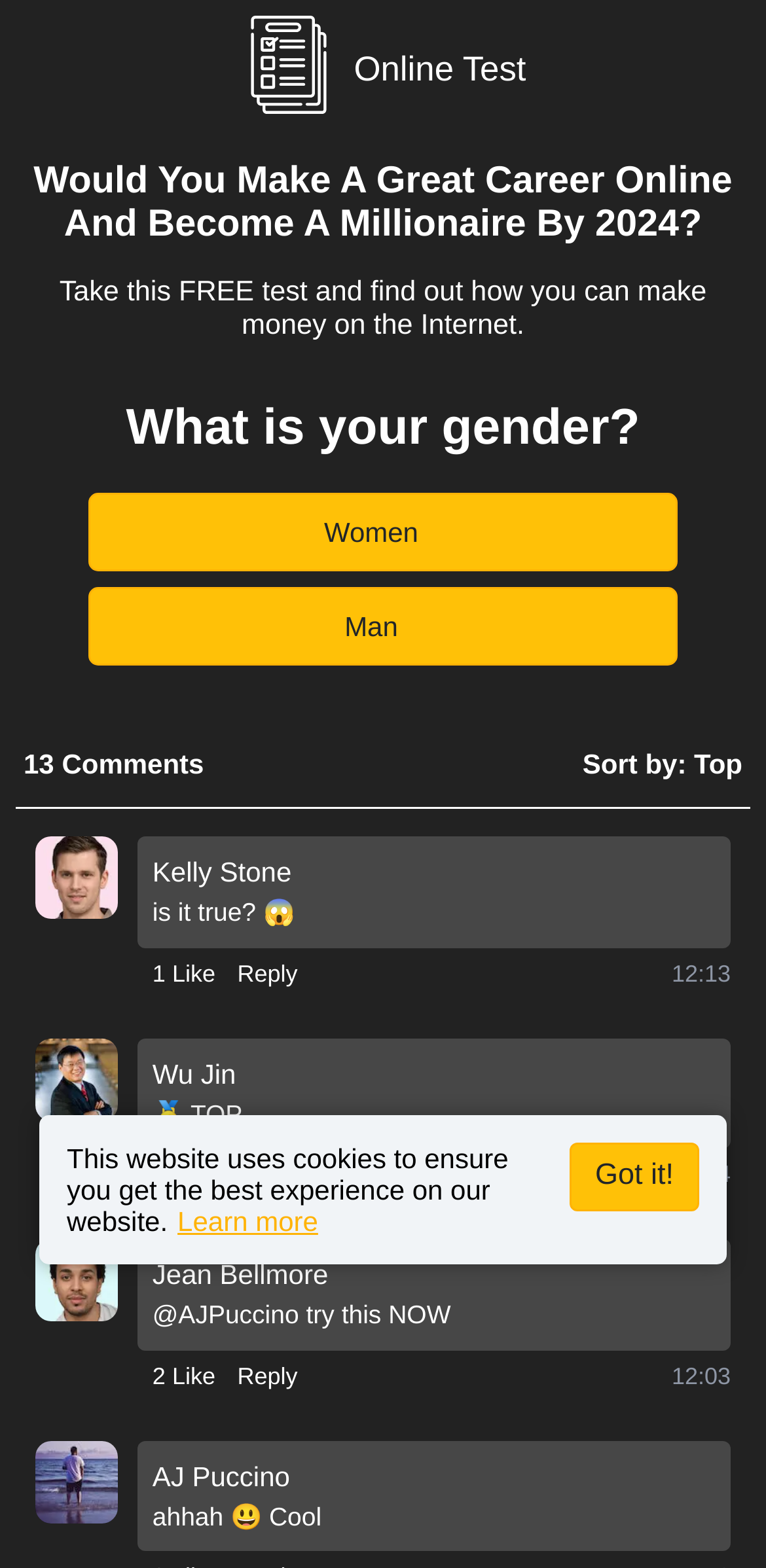Write an exhaustive caption that covers the webpage's main aspects.

This webpage appears to be a survey or quiz page with a focus on online careers and making money on the internet. At the top, there is a logo image and a heading that reads "Online Test". Below this, there are two larger headings that ask if the user would make a great career online and become a millionaire by 2024, and invite them to take a free test to find out.

The main content of the page is a series of questions and interactive elements. The first question asks about the user's gender, with two buttons labeled "Women" and "Man" to select from. Below this, there are several comments or posts from users, each with a profile picture, a short message, and buttons to like or reply to the comment. These comments are sorted by top, and there is a timestamp for each one.

At the bottom of the page, there is a notice about the website using cookies, with a link to learn more and a button to acknowledge this.

Throughout the page, there are several images, including profile pictures and a logo, as well as buttons and interactive elements. The overall layout is dense, with many elements packed into a relatively small space.